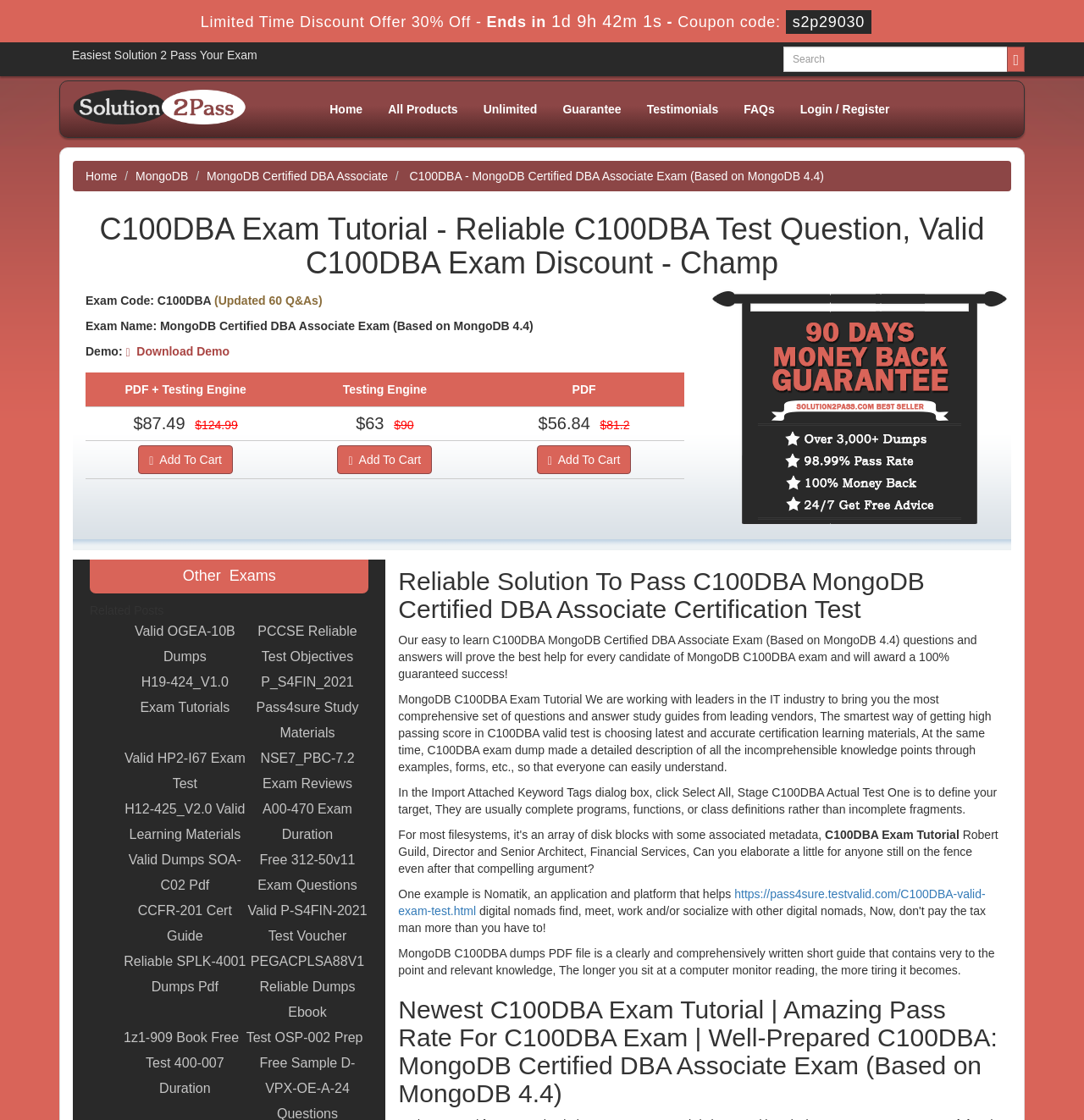Determine the bounding box coordinates for the clickable element required to fulfill the instruction: "Click on MongoDB Certified DBA Associate link". Provide the coordinates as four float numbers between 0 and 1, i.e., [left, top, right, bottom].

[0.125, 0.151, 0.174, 0.163]